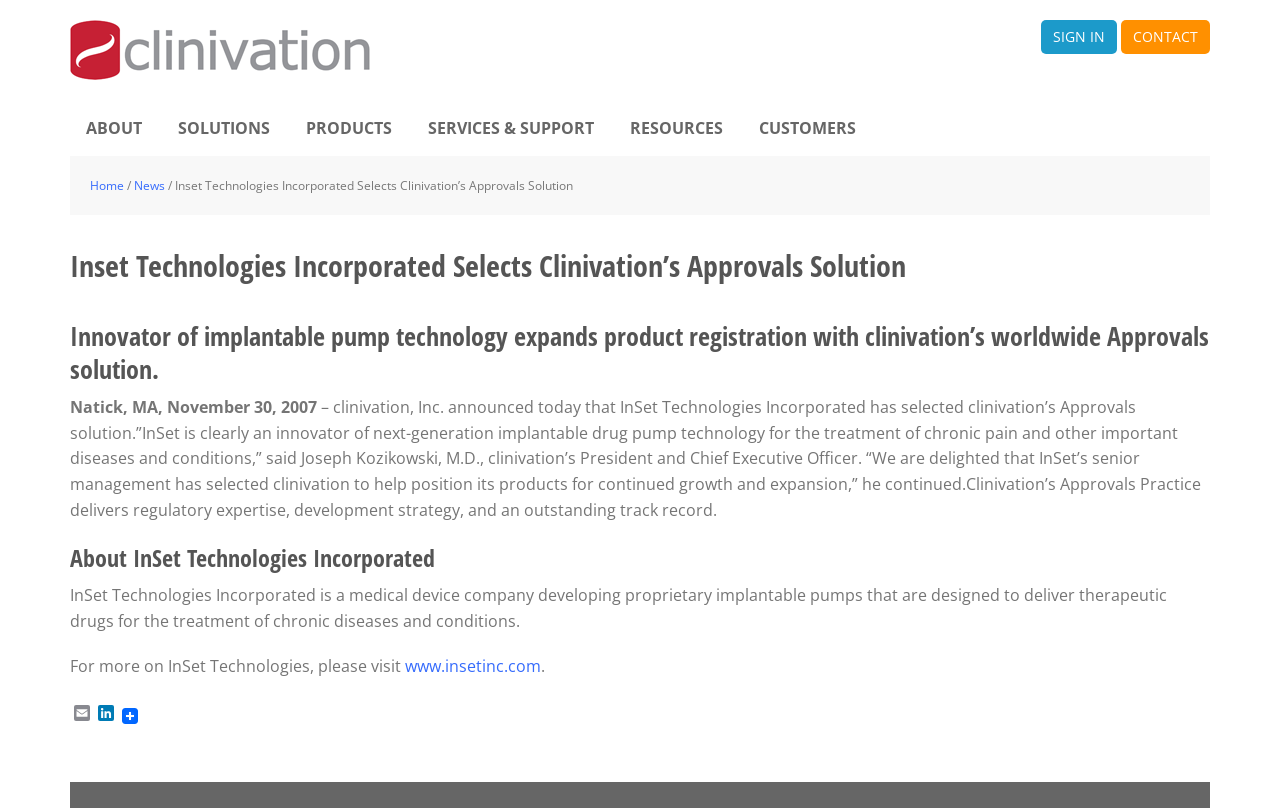Answer the question briefly using a single word or phrase: 
What is the date of the announcement?

November 30, 2007